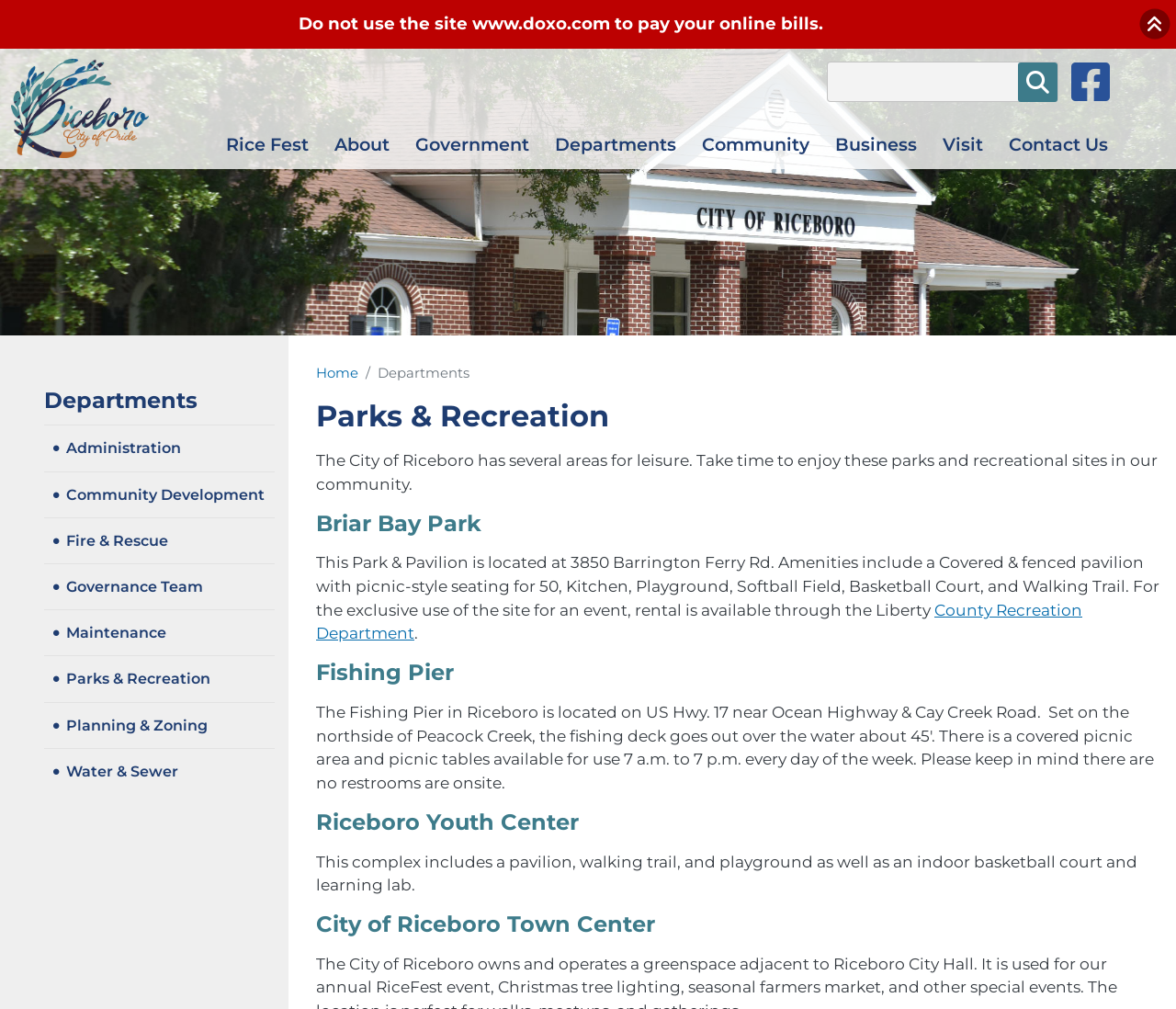Produce an extensive caption that describes everything on the webpage.

The webpage is about the Parks and Recreation department of the City of Riceboro, Georgia. At the top right corner, there is a button to collapse the page. Below it, there is a link warning users not to use a specific website to pay their online bills.

The site header is located at the top of the page, spanning the entire width. It contains a home link with an accompanying image, a search bar, and a social media link to Facebook. 

To the right of the site header, there are several links, including "Rice Fest", "About", "Contact Us", and others. Below these links, there are five static text elements, labeled "Government", "Departments", "Community", "Business", and "Visit".

The main content of the page is divided into sections. The first section features a large image and a breadcrumb navigation menu. The breadcrumb menu shows the current location as "Home > Departments > Parks & Recreation".

The main heading, "Parks & Recreation", is followed by a paragraph describing the city's parks and recreational sites. Below this, there are several subheadings, including "Briar Bay Park", "Fishing Pier", "Riceboro Youth Center", and "City of Riceboro Town Center". Each subheading is accompanied by a descriptive paragraph or link.

On the left side of the page, there is a complementary section containing a main navigation menu. The menu has several links, including "Administration", "Community Development", "Fire & Rescue", and others, each with an accompanying icon.